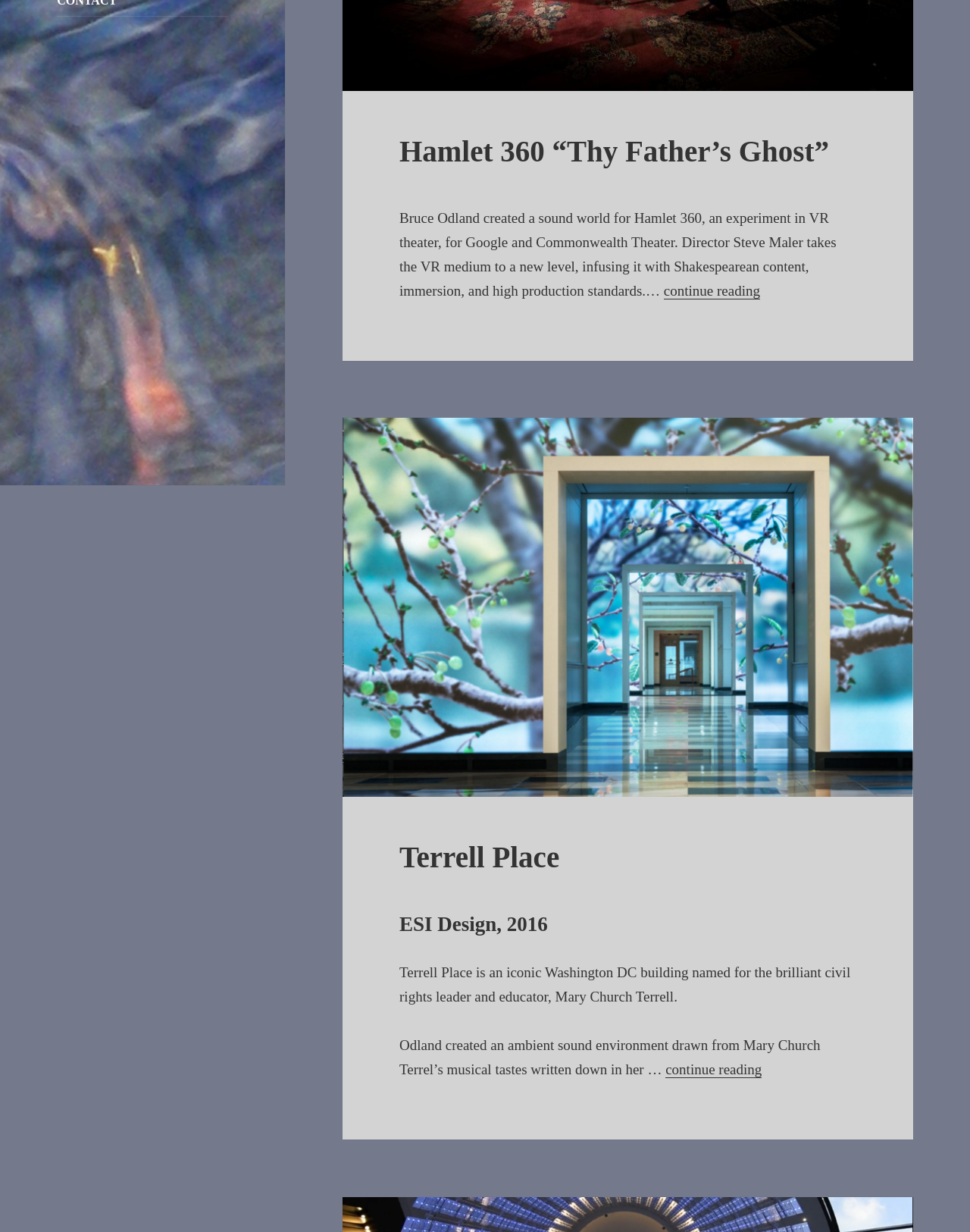Given the webpage screenshot, identify the bounding box of the UI element that matches this description: "continue reading".

[0.684, 0.229, 0.784, 0.243]